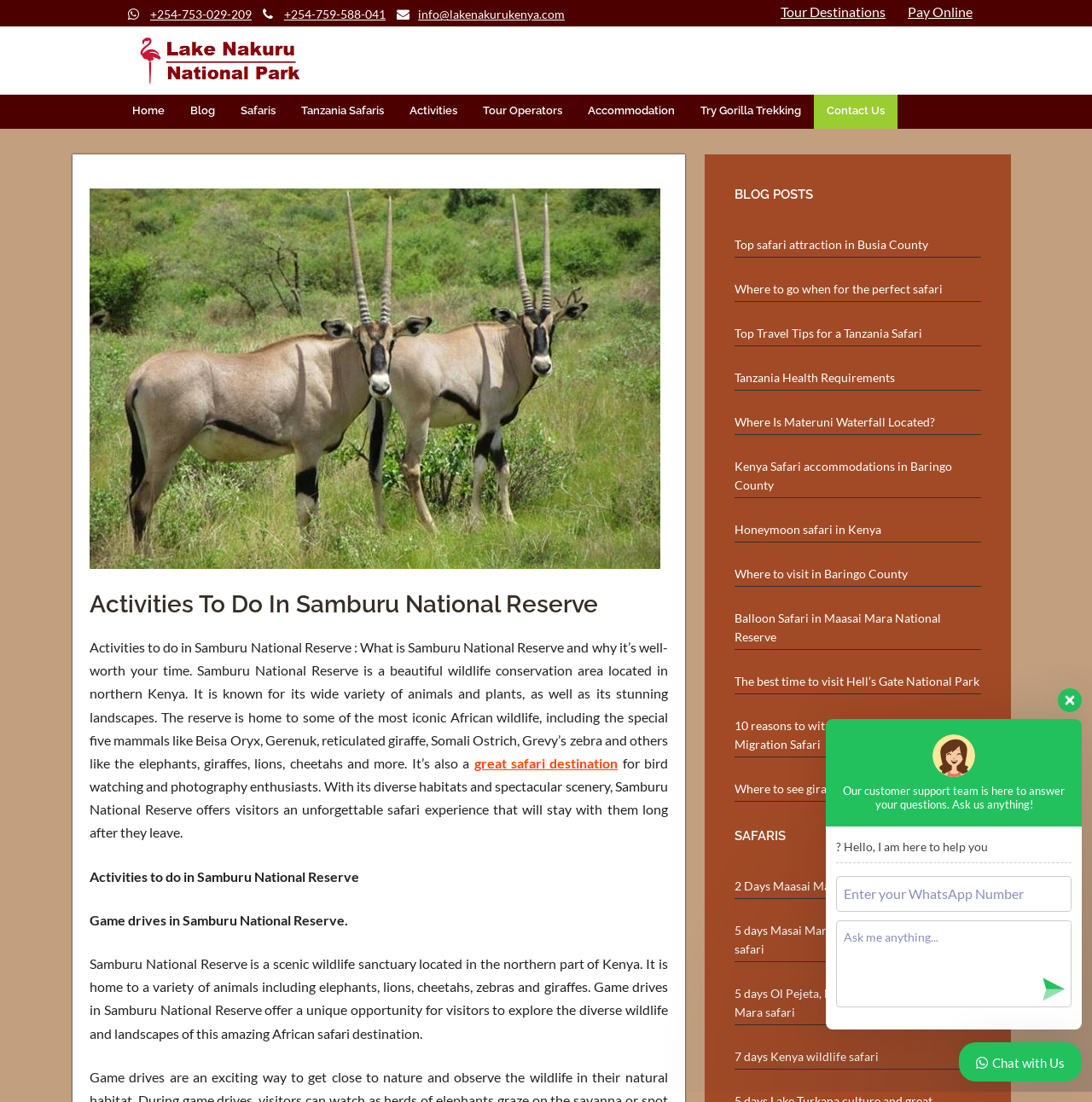Determine the bounding box coordinates of the target area to click to execute the following instruction: "Click on the 'Tour Destinations' link."

[0.715, 0.003, 0.811, 0.018]